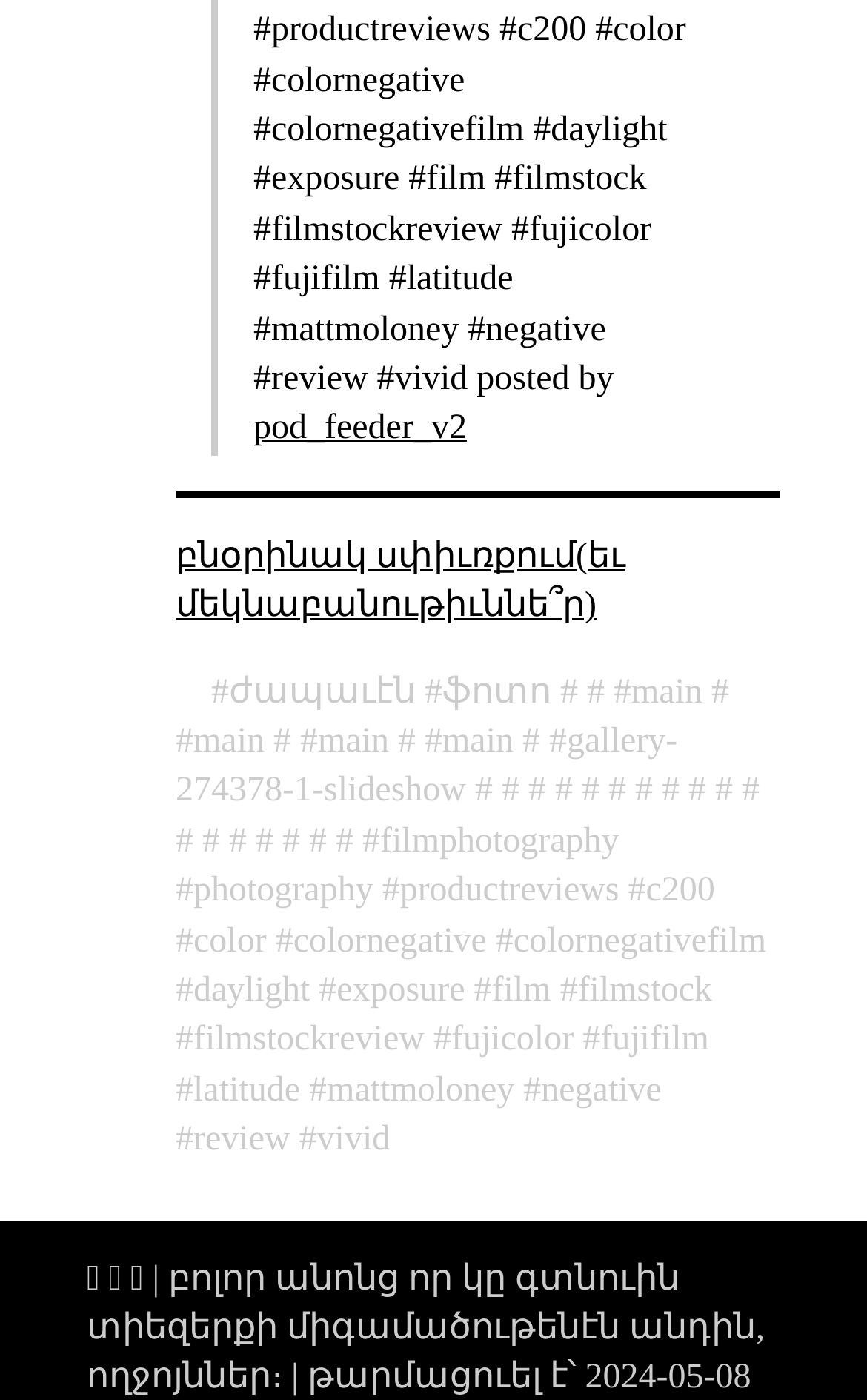Please locate the clickable area by providing the bounding box coordinates to follow this instruction: "Go to the main page".

[0.708, 0.481, 0.81, 0.508]